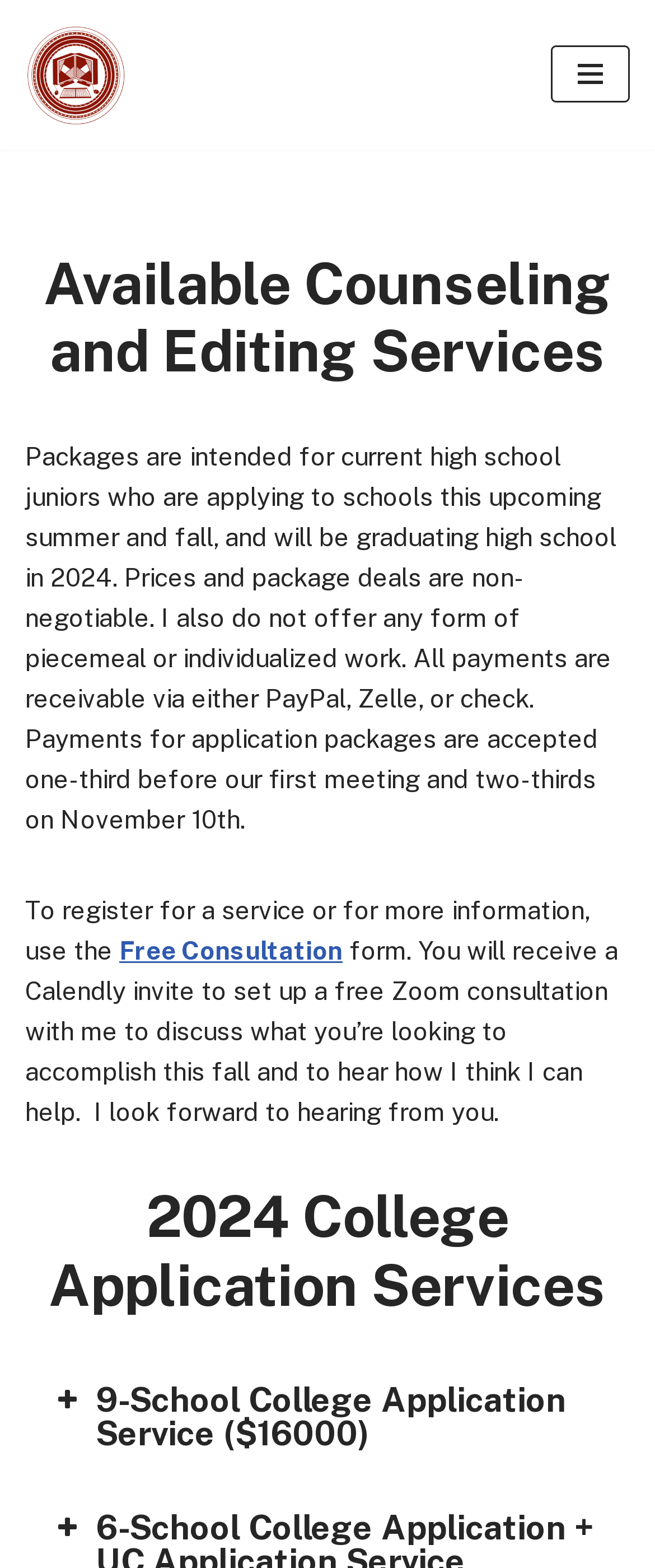Give a short answer to this question using one word or a phrase:
How many schools are included in the 9-School College Application Service?

9